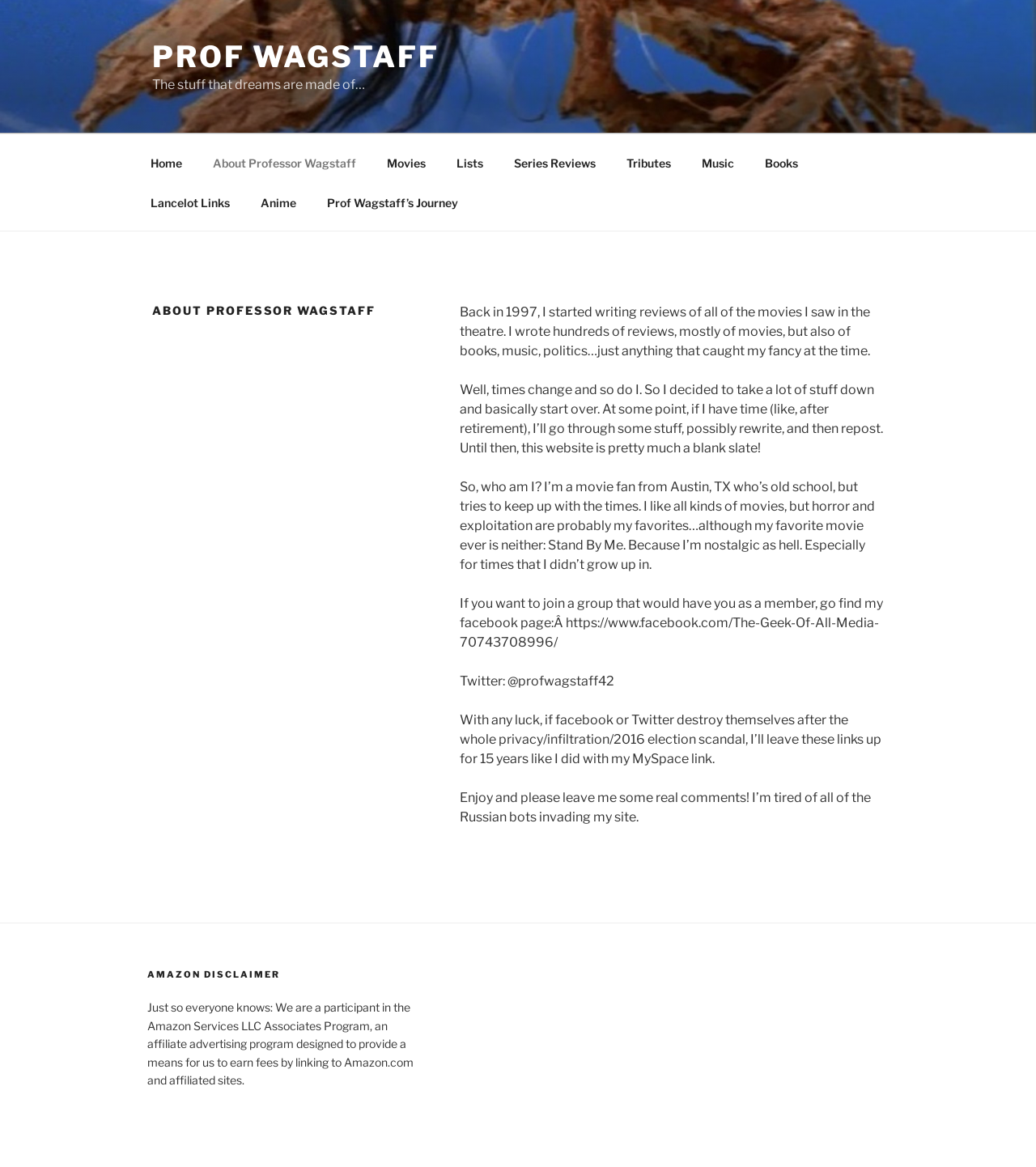Give a complete and precise description of the webpage's appearance.

The webpage is about Professor Wagstaff, a movie fan from Austin, TX. At the top, there is a link to "PROF WAGSTAFF" and a quote "The stuff that dreams are made of…". Below this, there is a top menu with 10 links: "Home", "About Professor Wagstaff", "Movies", "Lists", "Series Reviews", "Tributes", "Music", "Books", "Lancelot Links", and "Anime". 

The main content of the page is divided into sections. The first section has a heading "ABOUT PROFESSOR WAGSTAFF" and three paragraphs of text. The first paragraph explains that the author started writing reviews of movies, books, music, and politics in 1997, but has since taken down most of the content and started over. The second paragraph introduces the author as a movie fan who likes horror and exploitation movies, but has a soft spot for "Stand By Me". The third paragraph invites readers to join the author's Facebook page and Twitter account.

Below this section, there is a footer with an "AMAZON DISCLAIMER" heading and a paragraph of text explaining the website's participation in the Amazon Services LLC Associates Program.